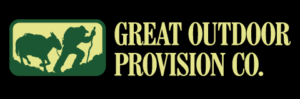Give a thorough description of the image, including any visible elements and their relationships.

The image showcases the logo of "Great Outdoor Provision Co.," featuring a silhouette of a hiker with a walking stick alongside a bison or buffalo. The design reflects a strong outdoor theme, encapsulating the spirit of adventure and exploration in nature. The logo is presented in a classic color scheme, with the brand name prominently displayed in bold, golden lettering against a dark background, emphasizing the company's focus on outdoor provisions and gear. This imagery evokes the essence of hiking and outdoor activities, appealing to nature enthusiasts and hikers.